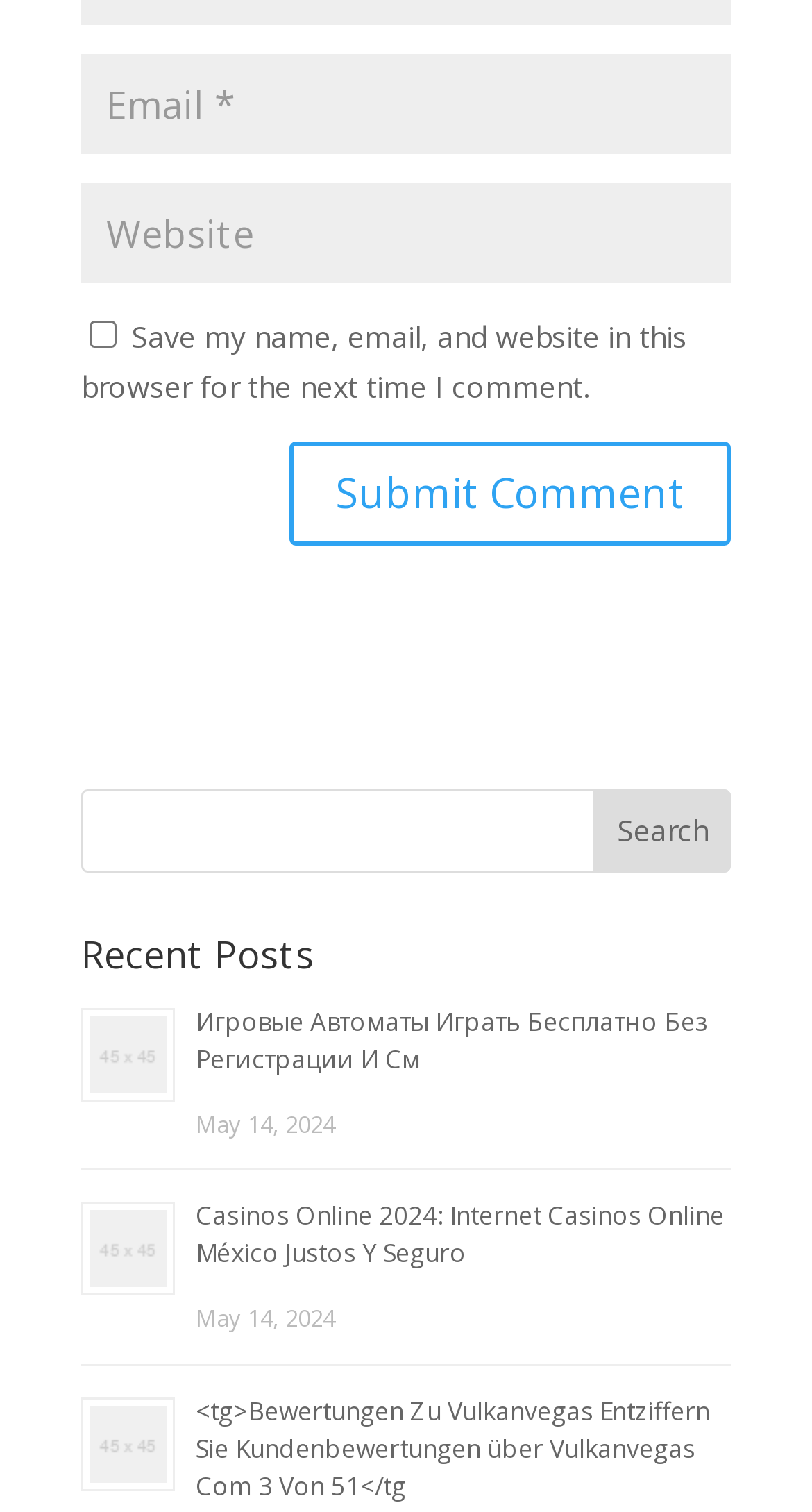Identify the bounding box coordinates of the part that should be clicked to carry out this instruction: "Submit a comment".

[0.356, 0.291, 0.9, 0.36]